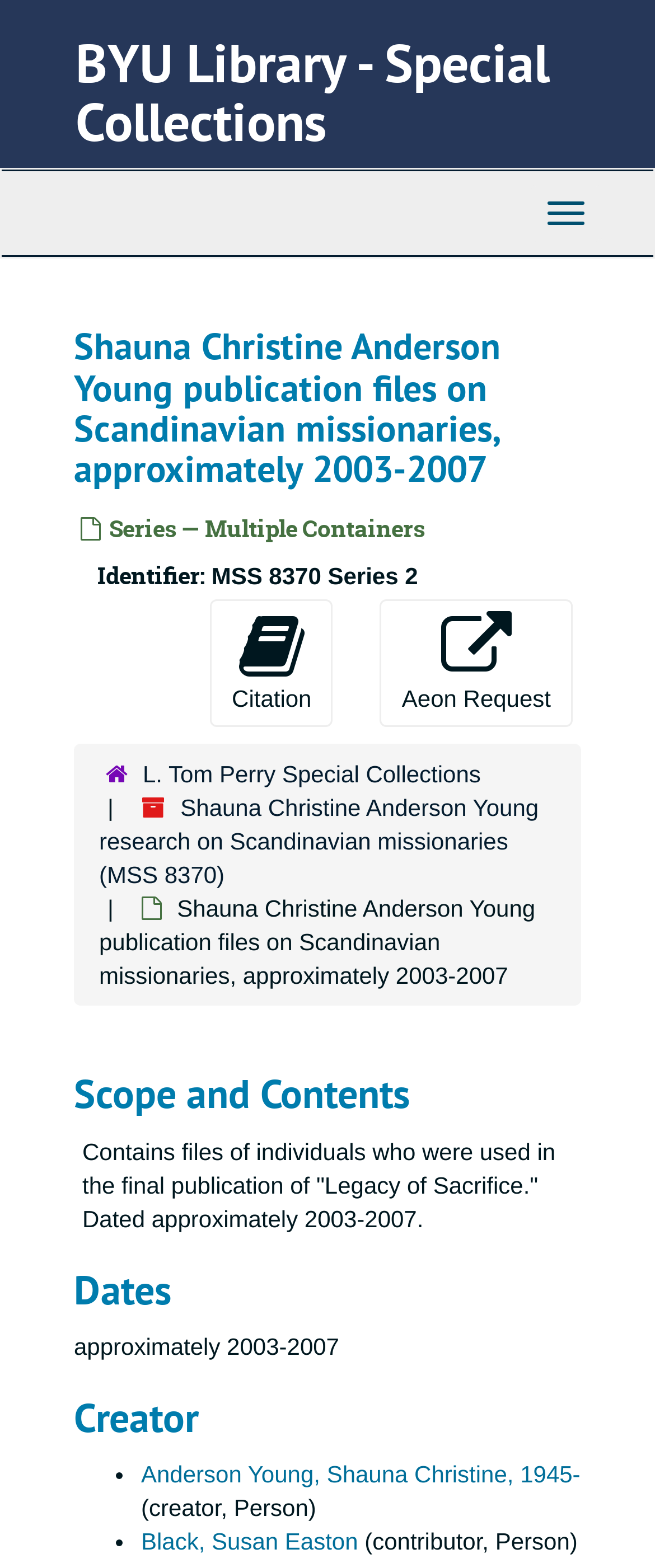Can you find and generate the webpage's heading?

BYU Library - Special Collections